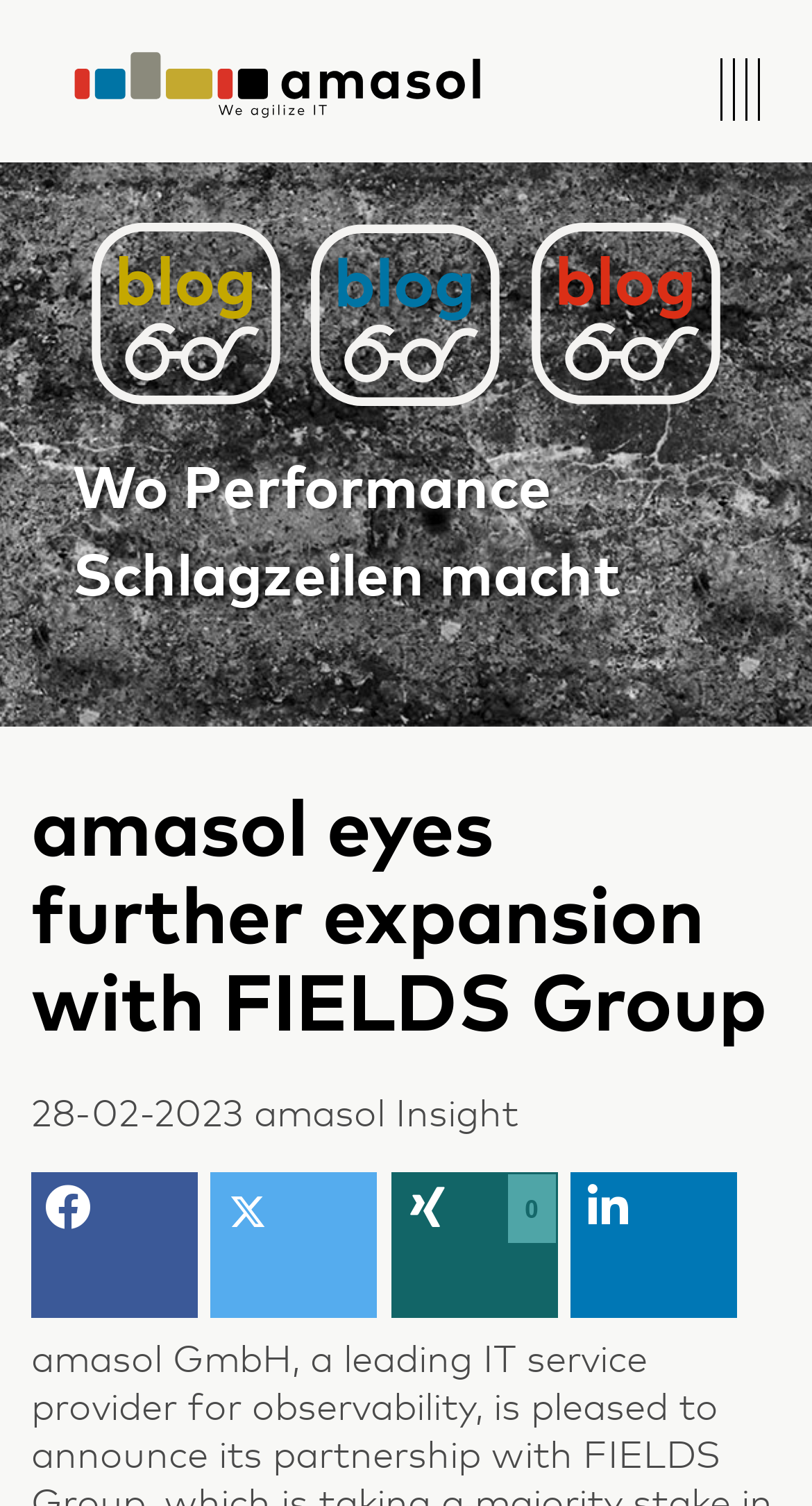Please reply to the following question using a single word or phrase: 
What is the language of the webpage?

German, English